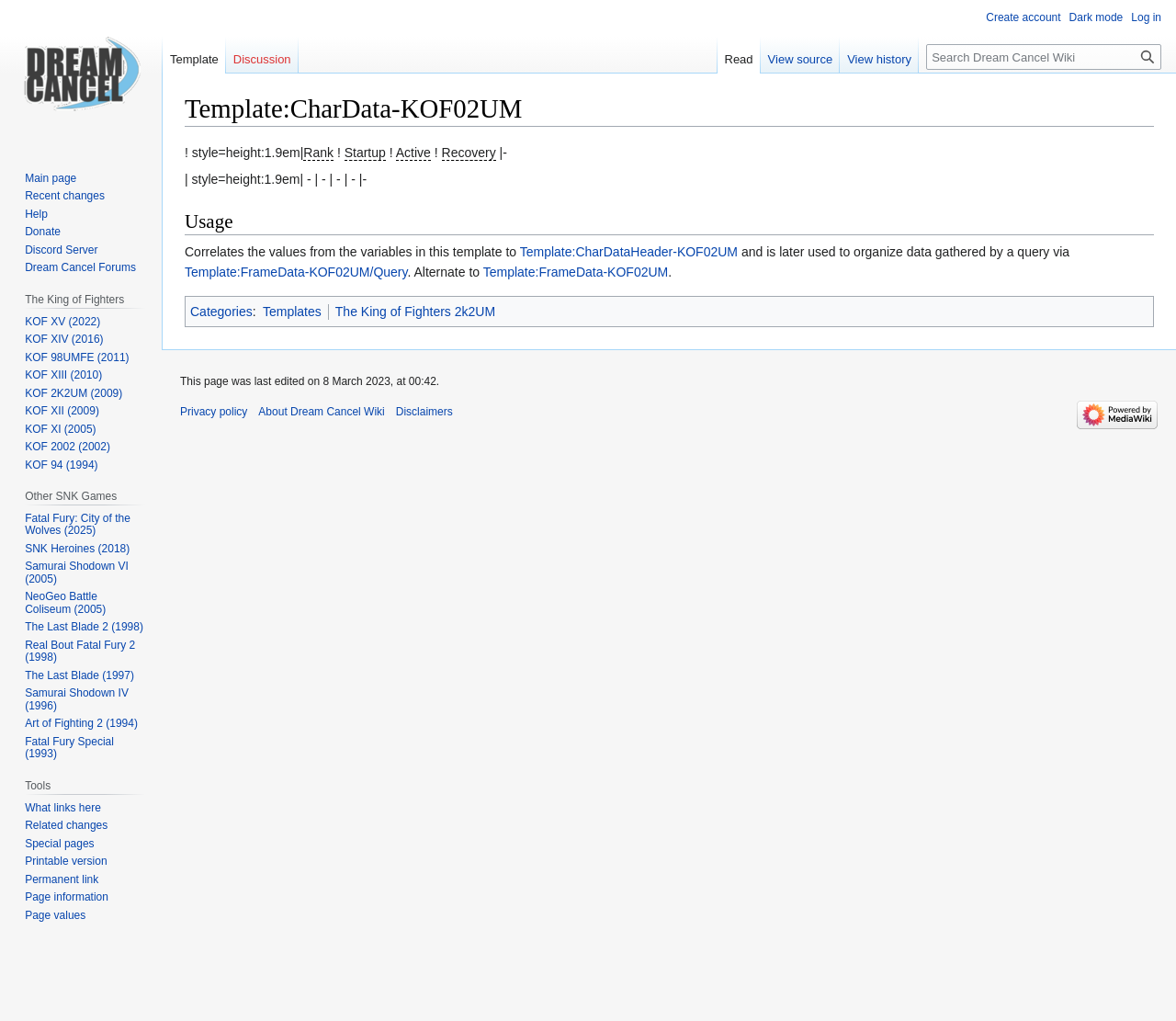Please identify the coordinates of the bounding box for the clickable region that will accomplish this instruction: "View the King of Fighters 2k2UM page".

[0.021, 0.379, 0.104, 0.391]